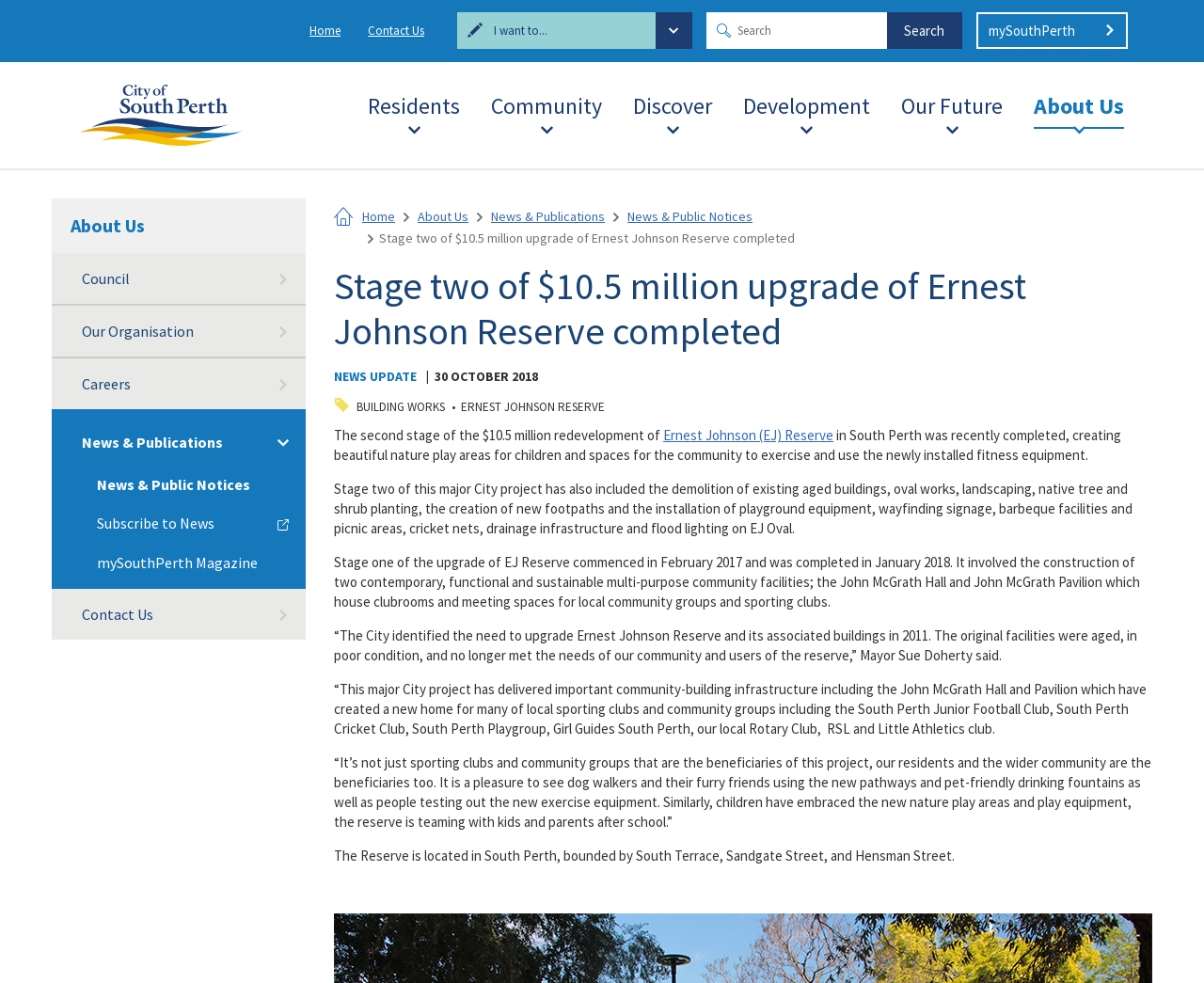Provide a single word or phrase answer to the question: 
How many categories are there in the main menu?

9